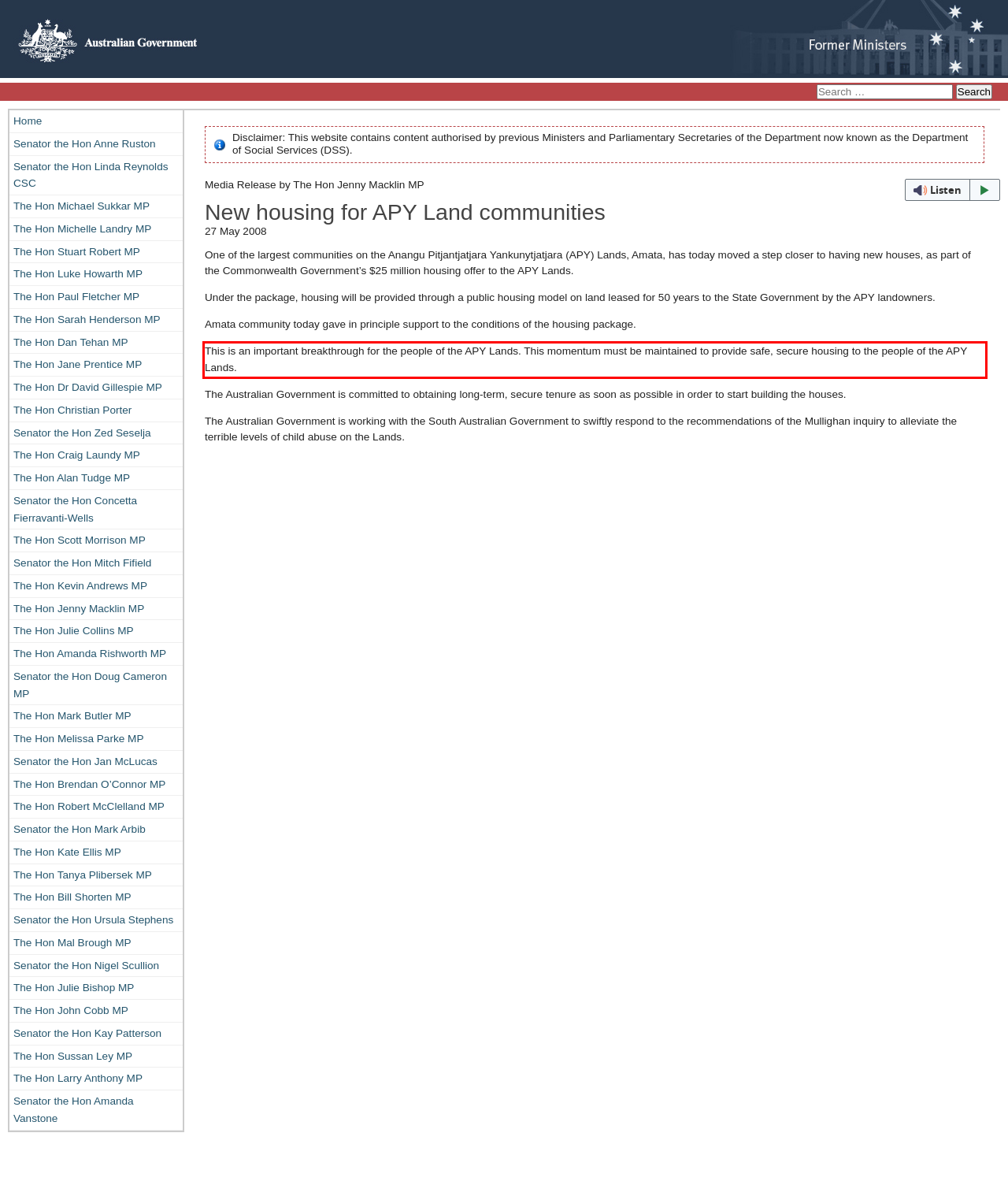Please identify the text within the red rectangular bounding box in the provided webpage screenshot.

This is an important breakthrough for the people of the APY Lands. This momentum must be maintained to provide safe, secure housing to the people of the APY Lands.